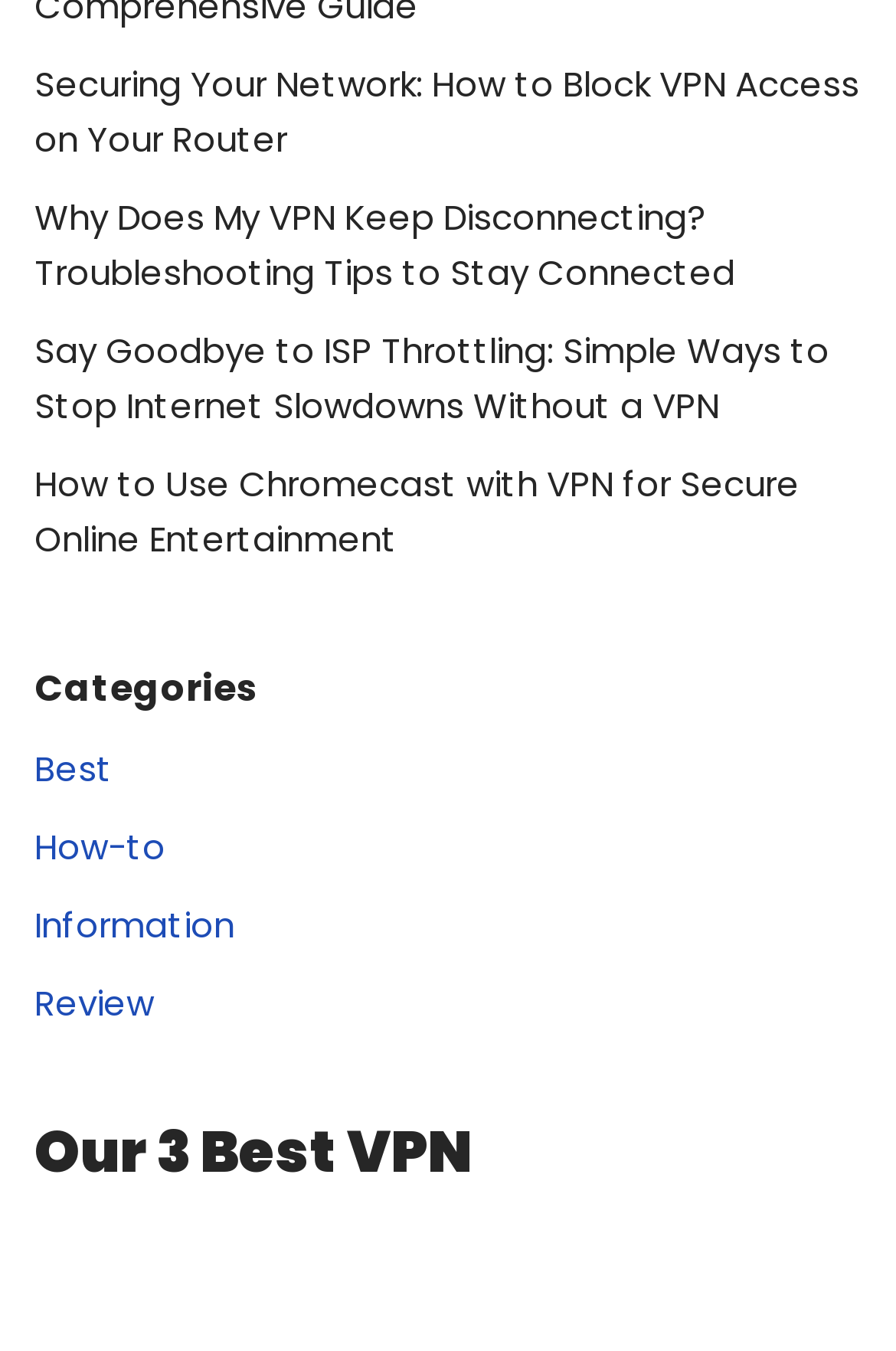What is the title of the third article? Based on the screenshot, please respond with a single word or phrase.

Say Goodbye to ISP Throttling